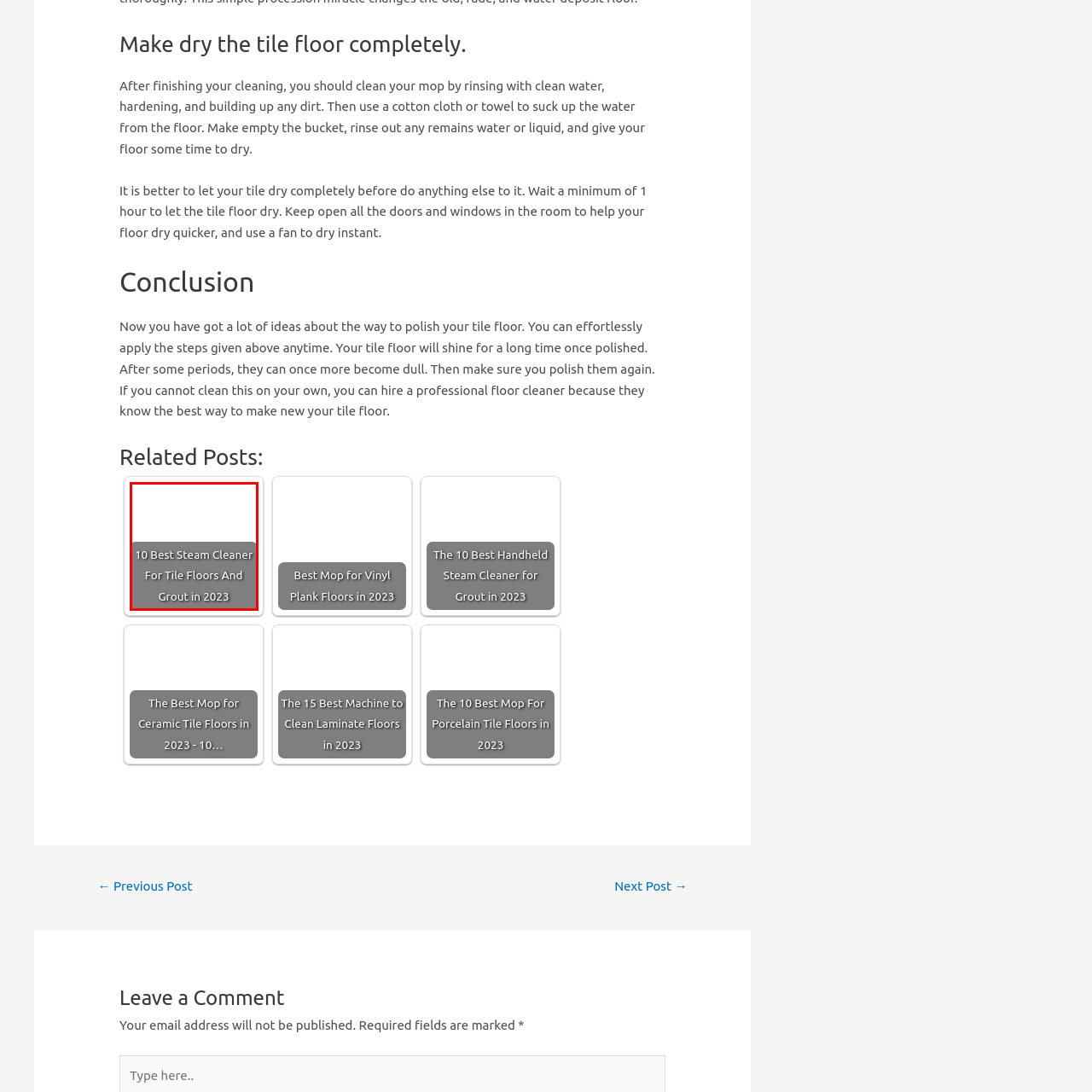Give a thorough account of what is shown in the red-encased segment of the image.

The image features a visually appealing banner with the title "10 Best Steam Cleaner For Tile Floors And Grout in 2023." The text is centrally aligned and presented in a clean, modern font against a muted gray background, which enhances readability. This banner is part of a larger article that likely aims to guide readers in selecting the most effective steam cleaners specifically designed for tile floors and grout, providing insights and recommendations for optimal floor care solutions in the year 2023.